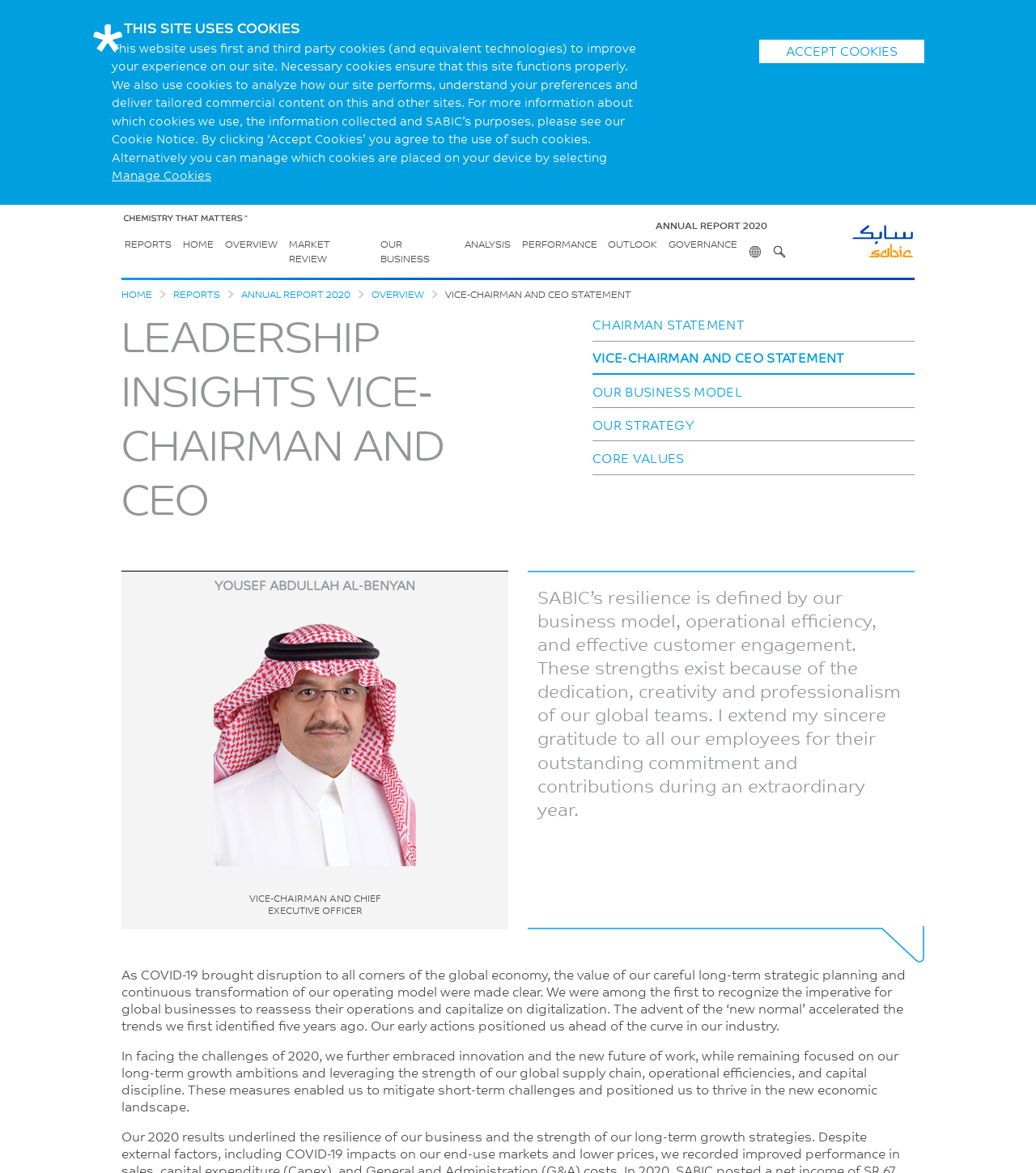Respond with a single word or short phrase to the following question: 
What is the title of the CEO's statement?

VICE-CHAIRMAN AND CEO STATEMENT